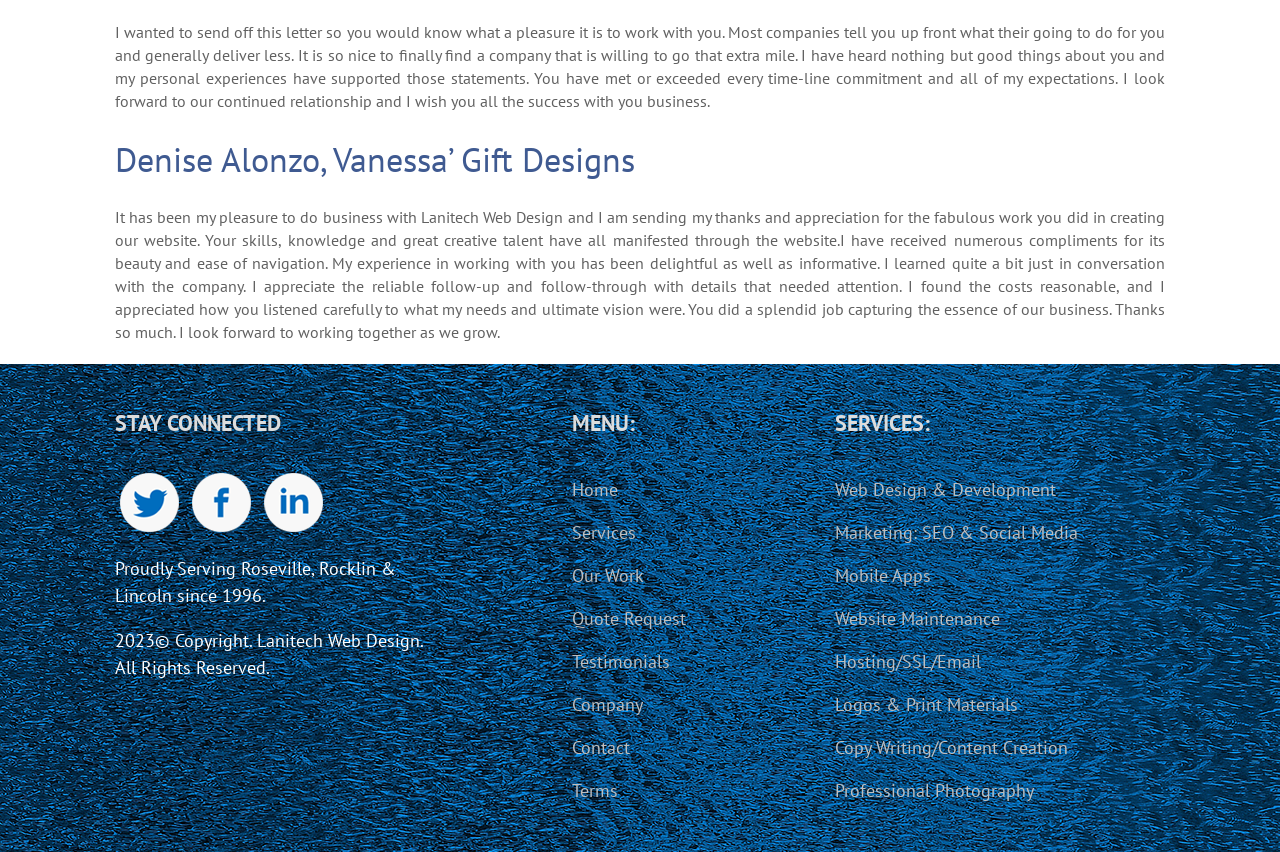Using the details in the image, give a detailed response to the question below:
What is the last service listed?

The last service listed can be found in the 'SERVICES:' section. It is the last link in the list, with a bounding box coordinate of [0.652, 0.912, 0.904, 0.944].